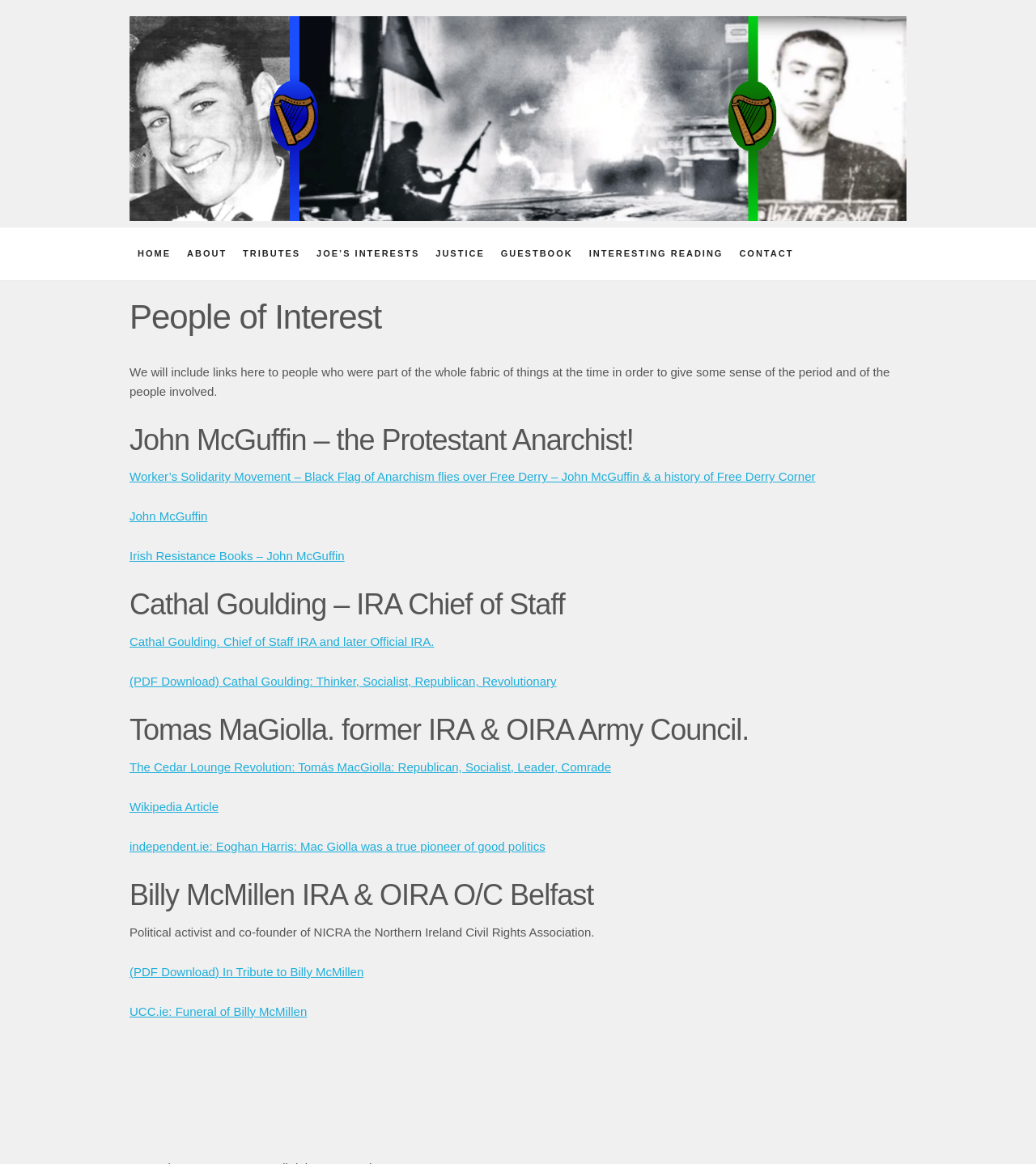Who is the Protestant Anarchist mentioned on the page?
Please provide a single word or phrase in response based on the screenshot.

John McGuffin